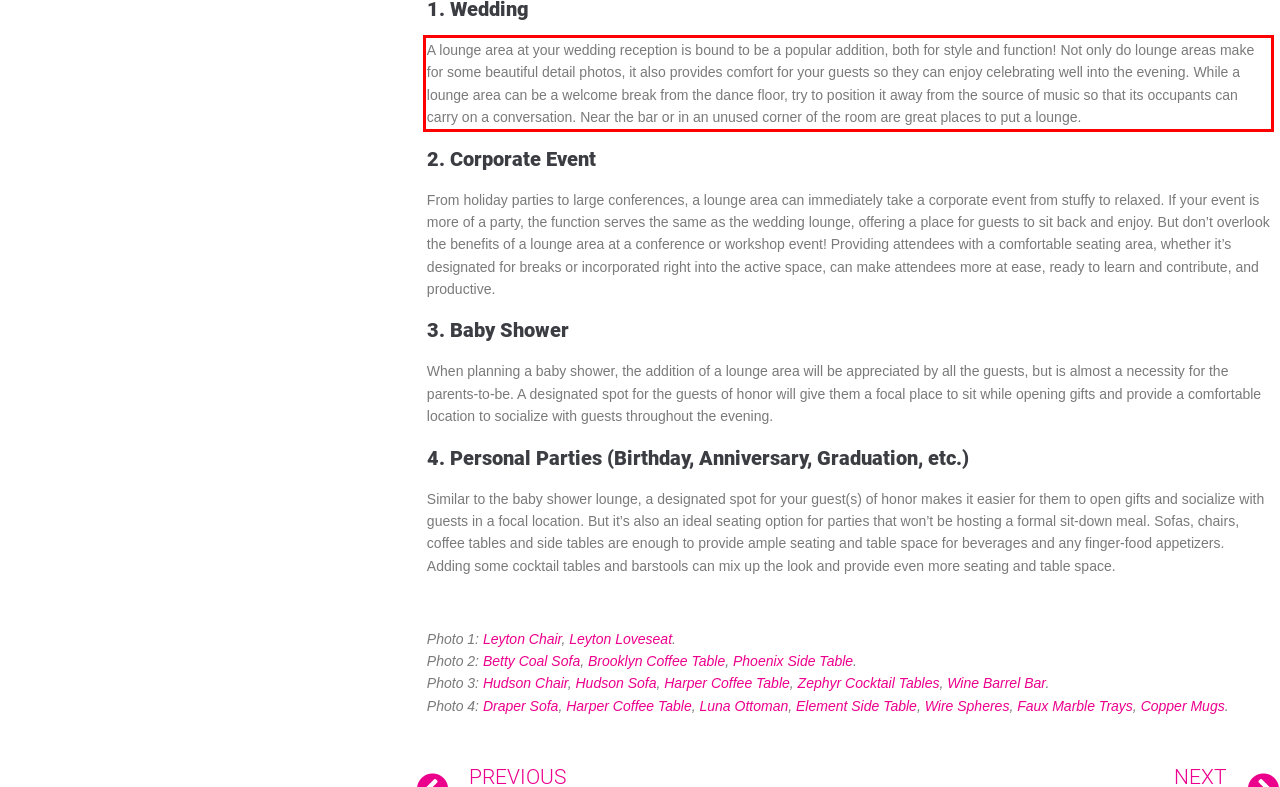Given a screenshot of a webpage with a red bounding box, extract the text content from the UI element inside the red bounding box.

A lounge area at your wedding reception is bound to be a popular addition, both for style and function! Not only do lounge areas make for some beautiful detail photos, it also provides comfort for your guests so they can enjoy celebrating well into the evening. While a lounge area can be a welcome break from the dance floor, try to position it away from the source of music so that its occupants can carry on a conversation. Near the bar or in an unused corner of the room are great places to put a lounge.